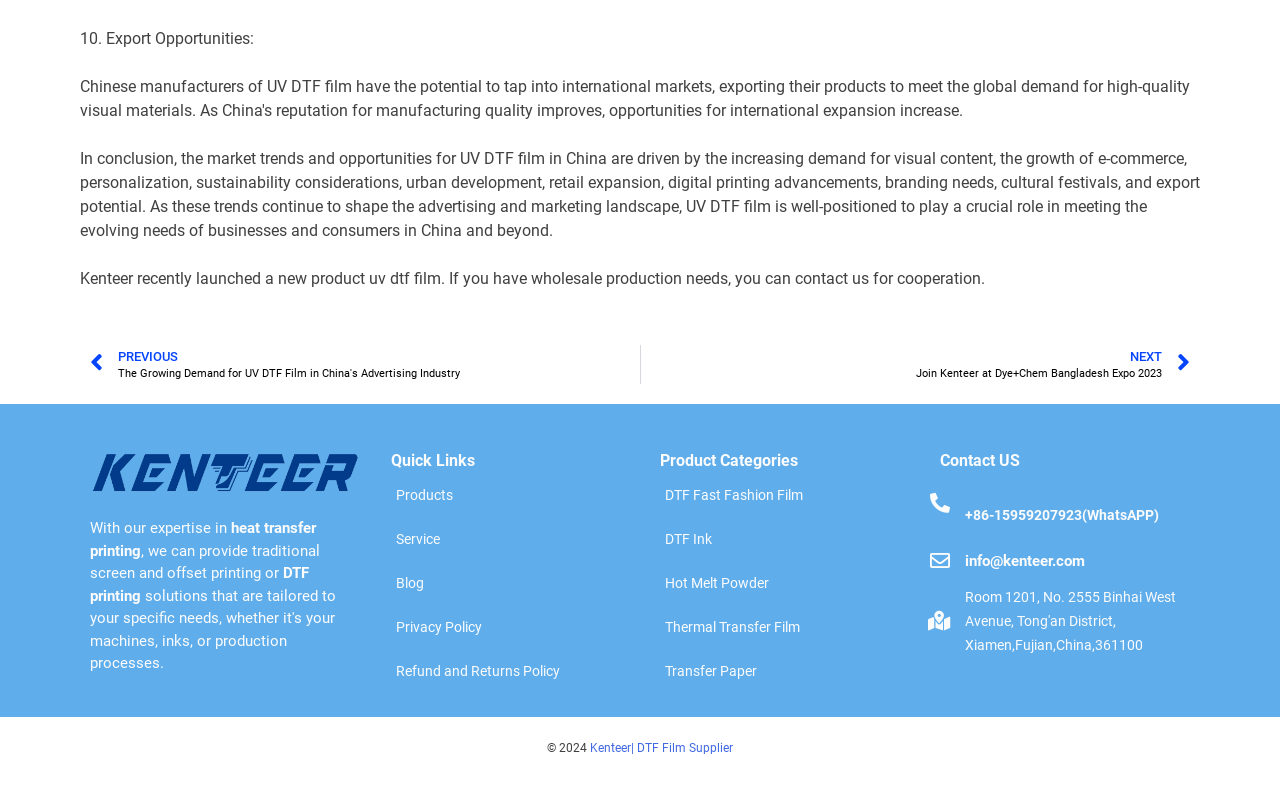Answer the following in one word or a short phrase: 
What are the product categories listed on the webpage?

DTF Fast Fashion Film, DTF Ink, Hot Melt Powder, Thermal Transfer Film, Transfer Paper